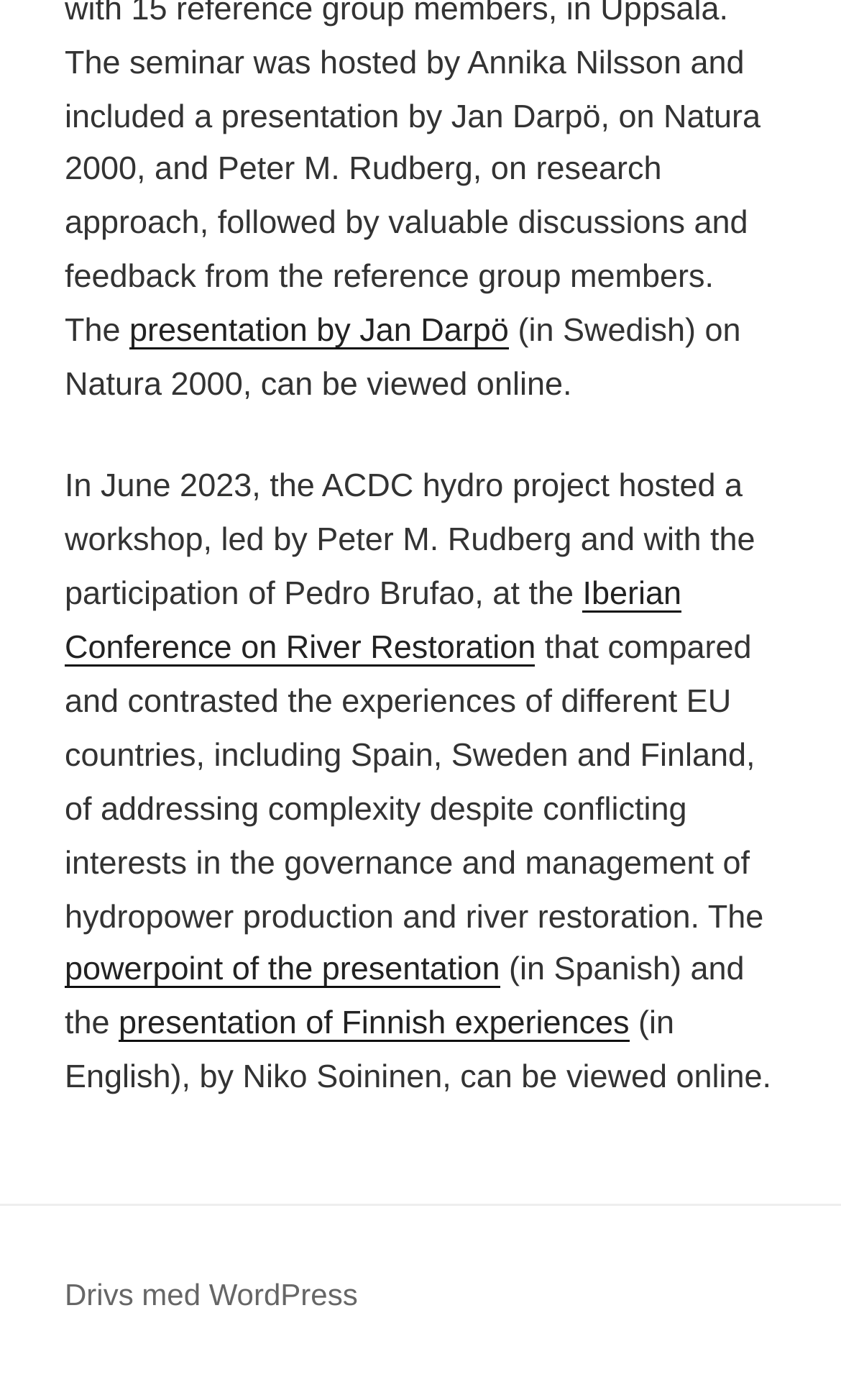Bounding box coordinates should be in the format (top-left x, top-left y, bottom-right x, bottom-right y) and all values should be floating point numbers between 0 and 1. Determine the bounding box coordinate for the UI element described as: Iberian Conference on River Restoration

[0.077, 0.412, 0.81, 0.476]